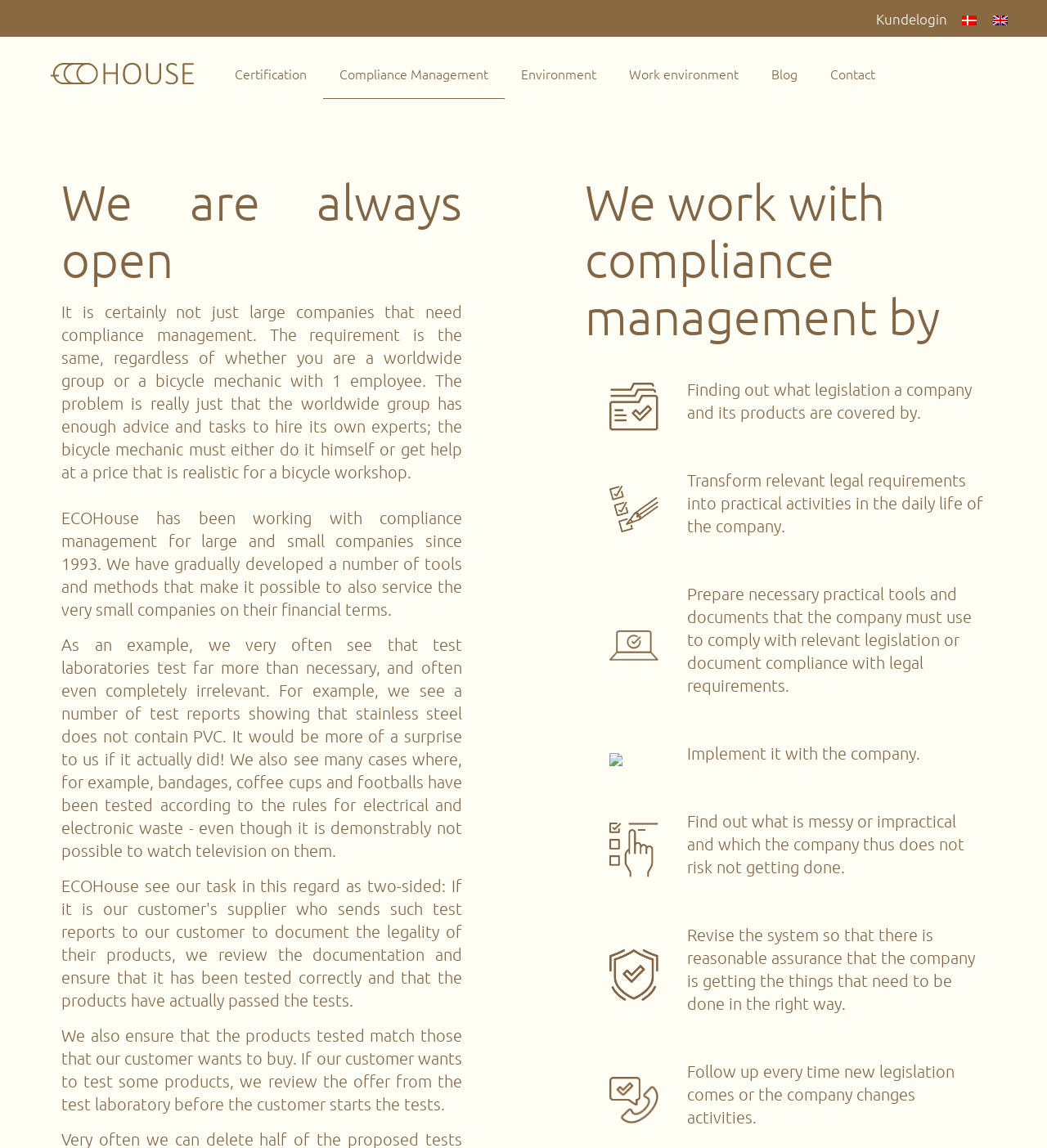Please locate the bounding box coordinates of the element that should be clicked to complete the given instruction: "Select the English language option".

[0.941, 0.006, 0.97, 0.026]